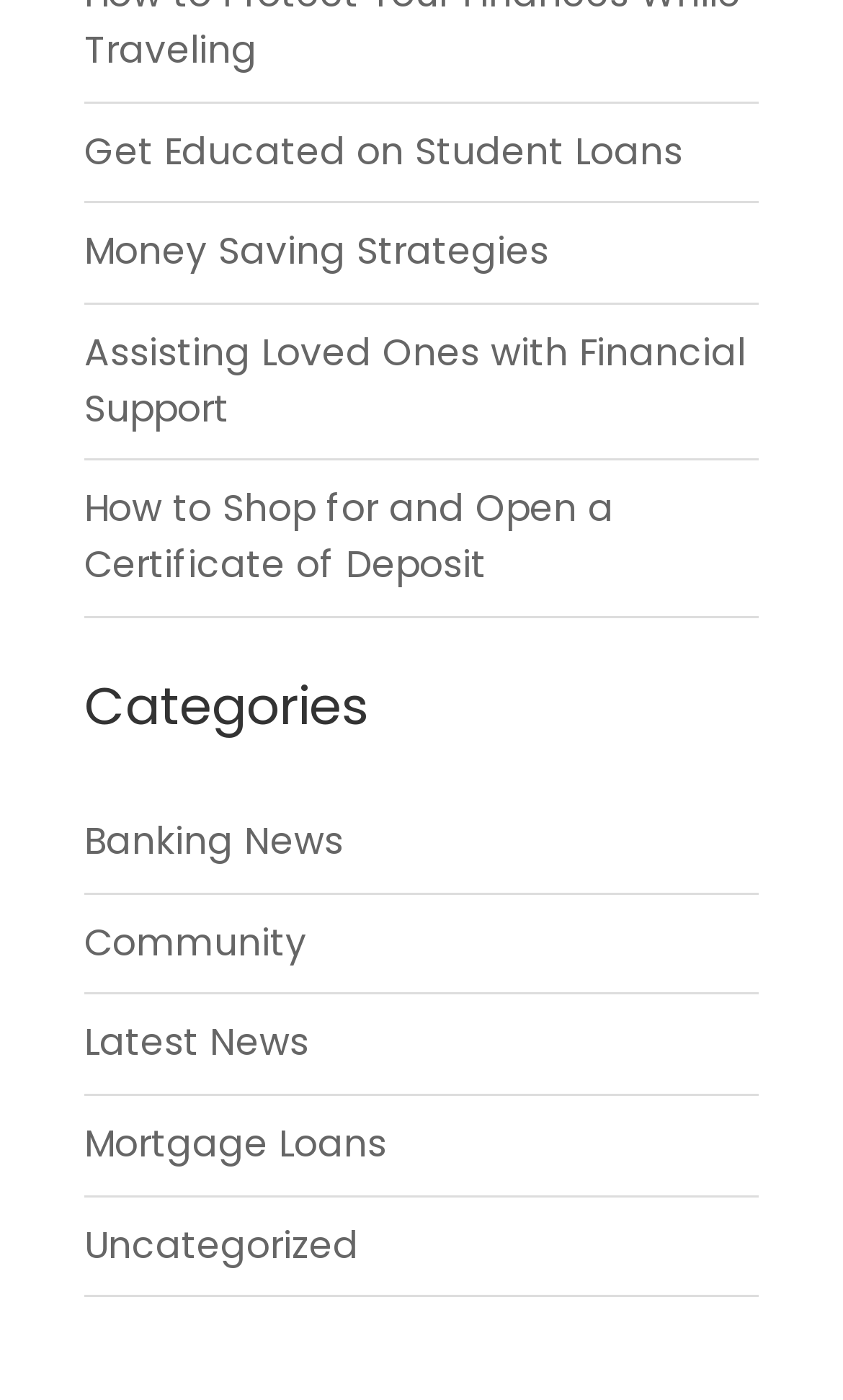Respond to the following query with just one word or a short phrase: 
Are there any links related to loans?

Yes